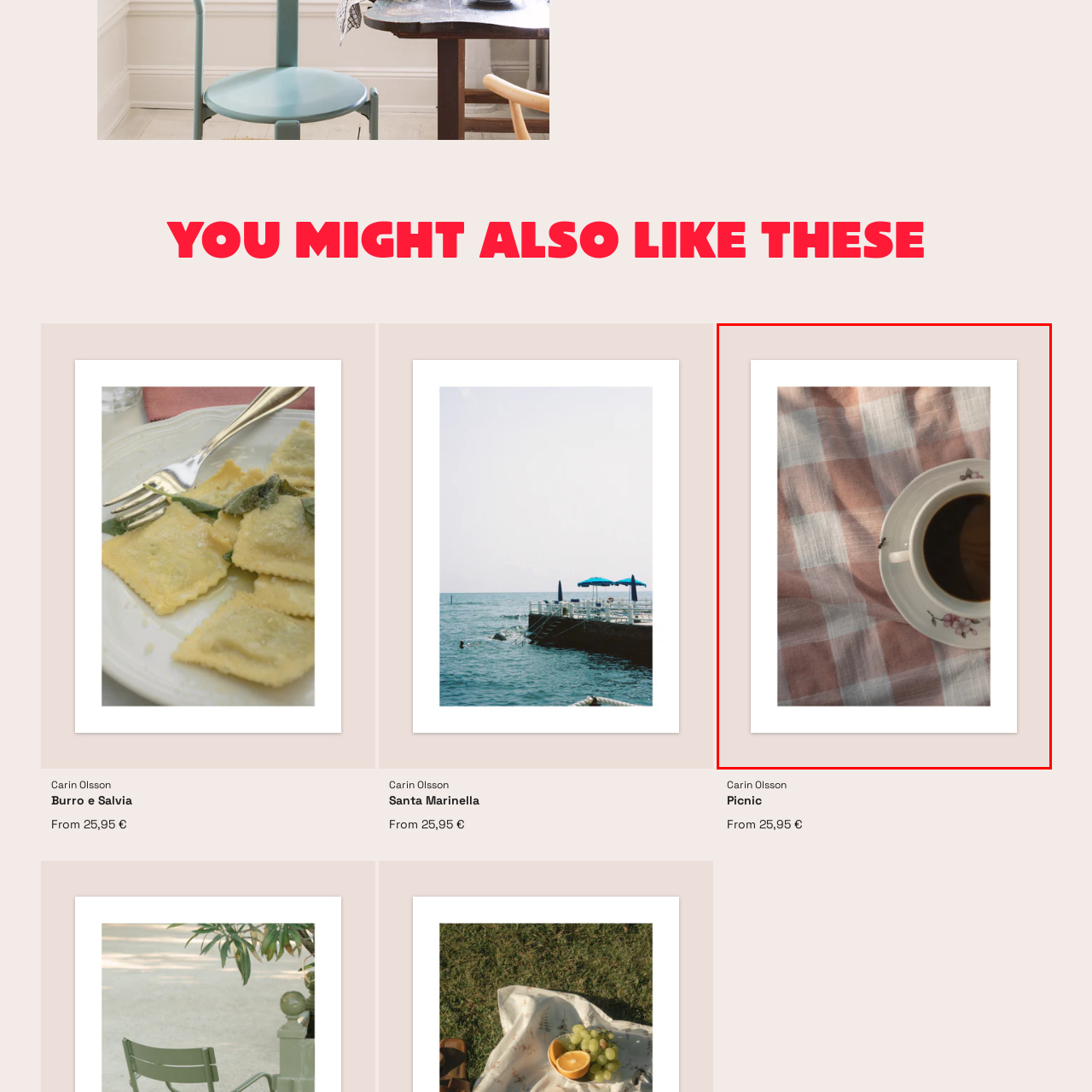Explain the image in the red bounding box with extensive details.

The image features a beautifully arranged morning scene, showcasing a steaming cup of coffee elegantly placed on a delicate saucer. The cup is adorned with a subtle floral design, enhancing its aesthetic appeal. It rests on a softly textured fabric, characterized by a gentle pink and white checkered pattern, which adds warmth to the composition. The sunlight casts a soft glow, creating a cozy atmosphere that suggests tranquility and the perfect moment for a leisurely break. This inviting setup is ideal for enjoying a quiet picnic or simply savoring a moment of reflection.